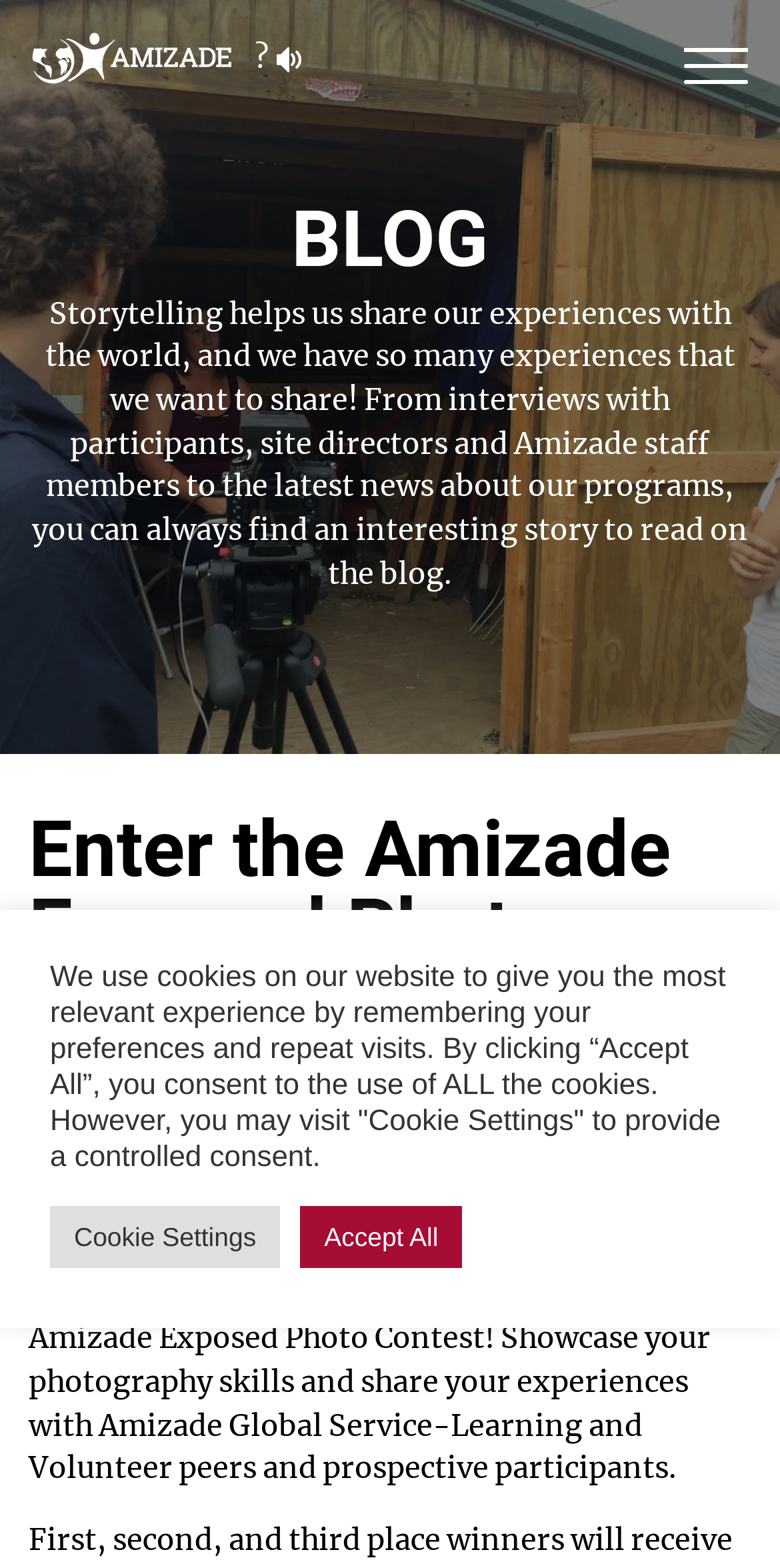What is the purpose of the photo contest?
Based on the screenshot, answer the question with a single word or phrase.

Showcase photography skills